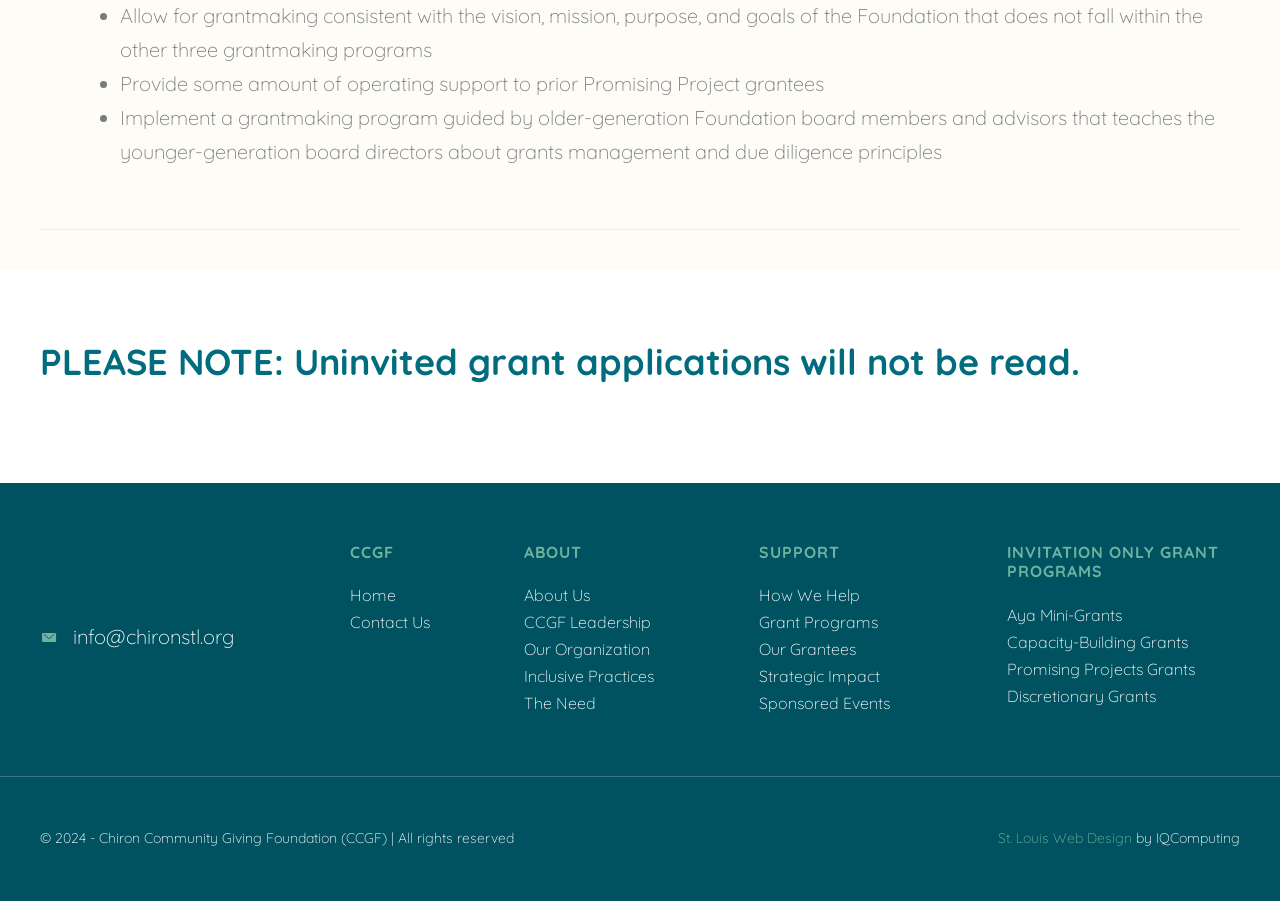Please determine the bounding box of the UI element that matches this description: St. Louis Web Design. The coordinates should be given as (top-left x, top-left y, bottom-right x, bottom-right y), with all values between 0 and 1.

[0.78, 0.921, 0.884, 0.94]